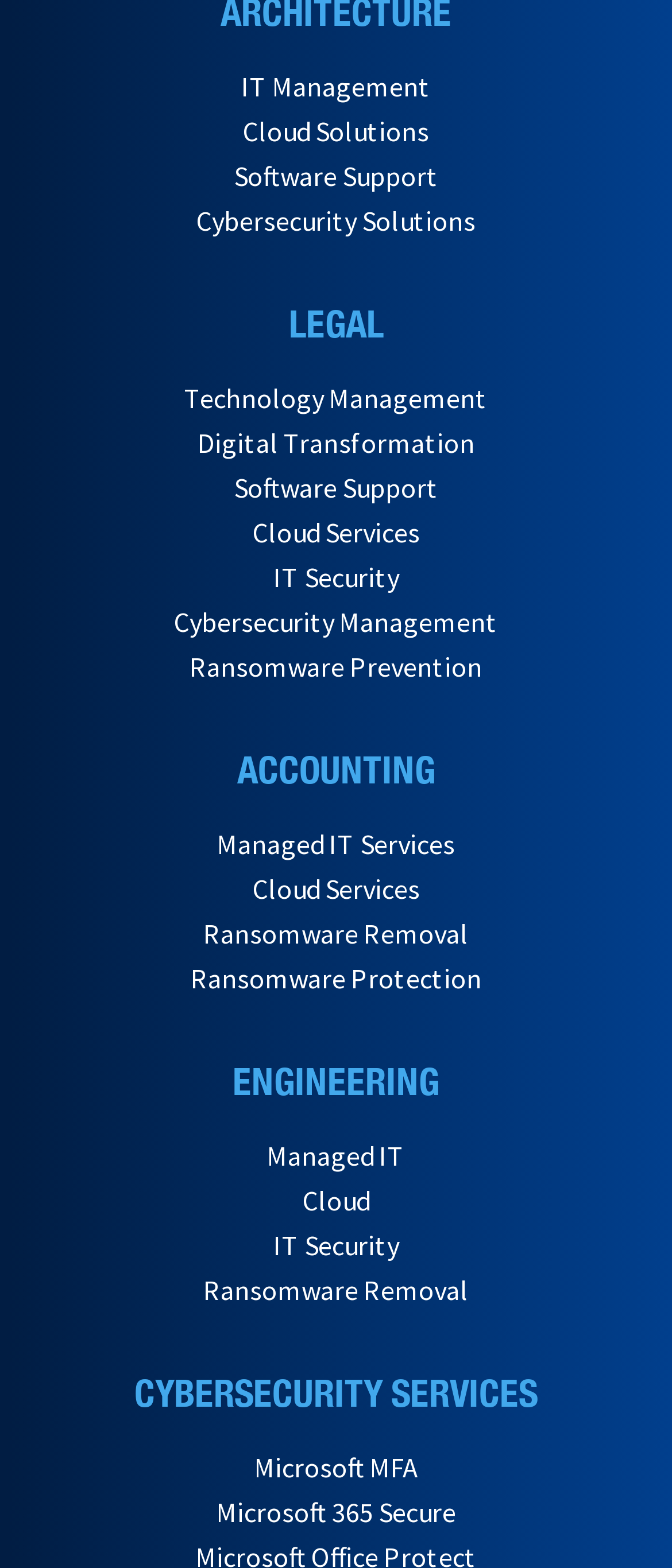Find and indicate the bounding box coordinates of the region you should select to follow the given instruction: "Click on IT Management".

[0.359, 0.044, 0.641, 0.066]